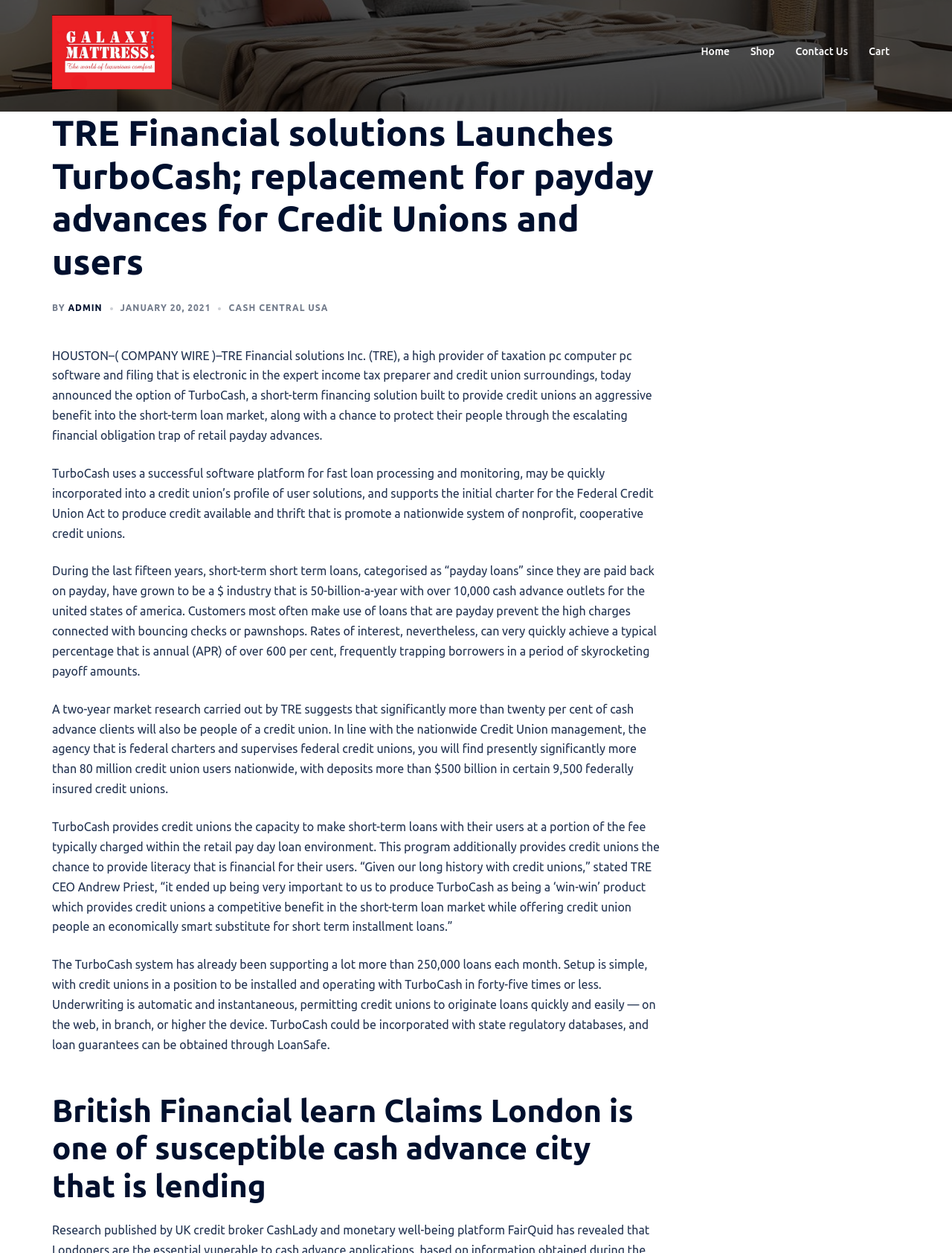Please identify the bounding box coordinates of the element's region that needs to be clicked to fulfill the following instruction: "Click the 'Cart' link". The bounding box coordinates should consist of four float numbers between 0 and 1, i.e., [left, top, right, bottom].

[0.913, 0.035, 0.934, 0.049]